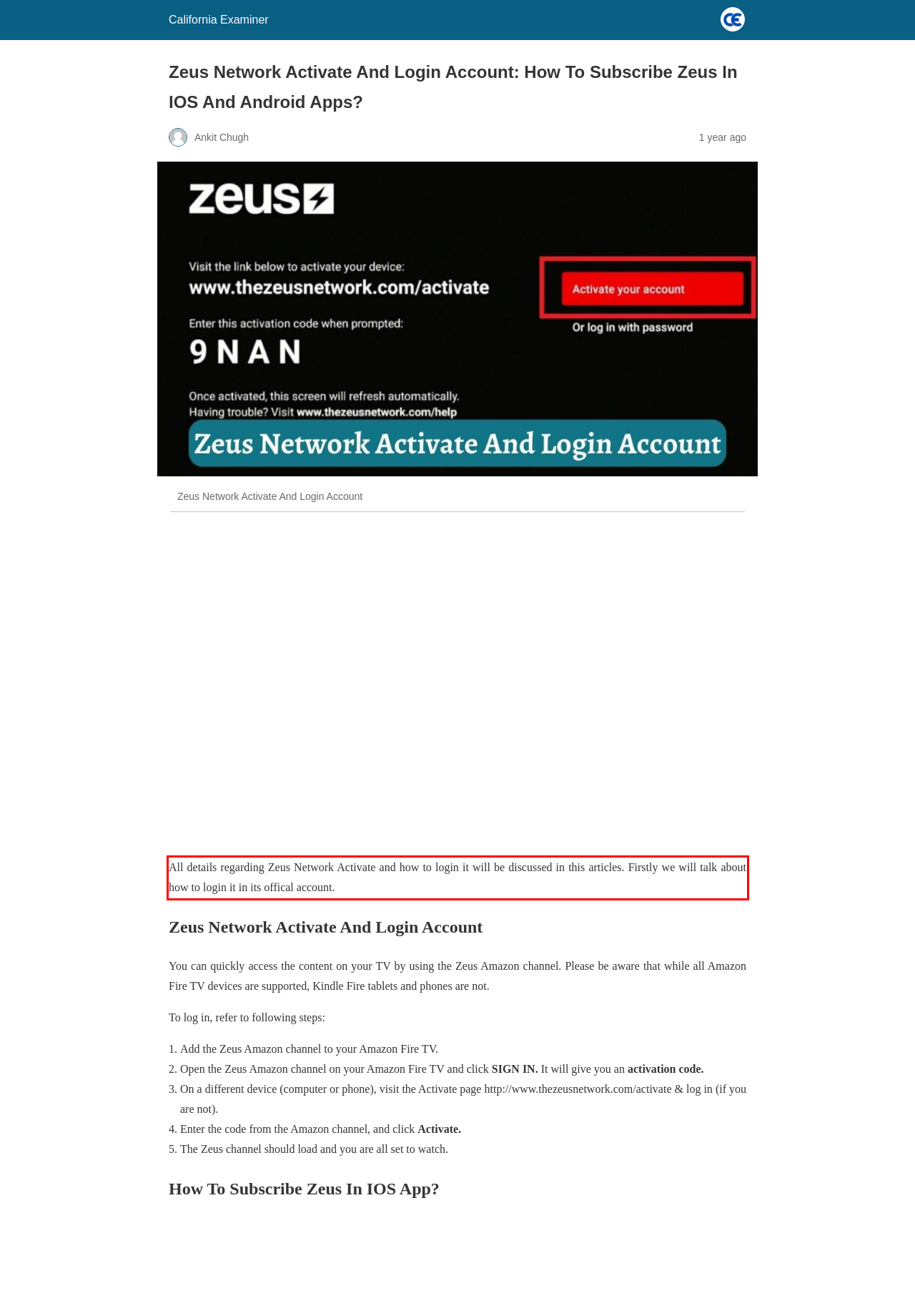Please look at the webpage screenshot and extract the text enclosed by the red bounding box.

All details regarding Zeus Network Activate and how to login it will be discussed in this articles. Firstly we will talk about how to login it in its offical account.